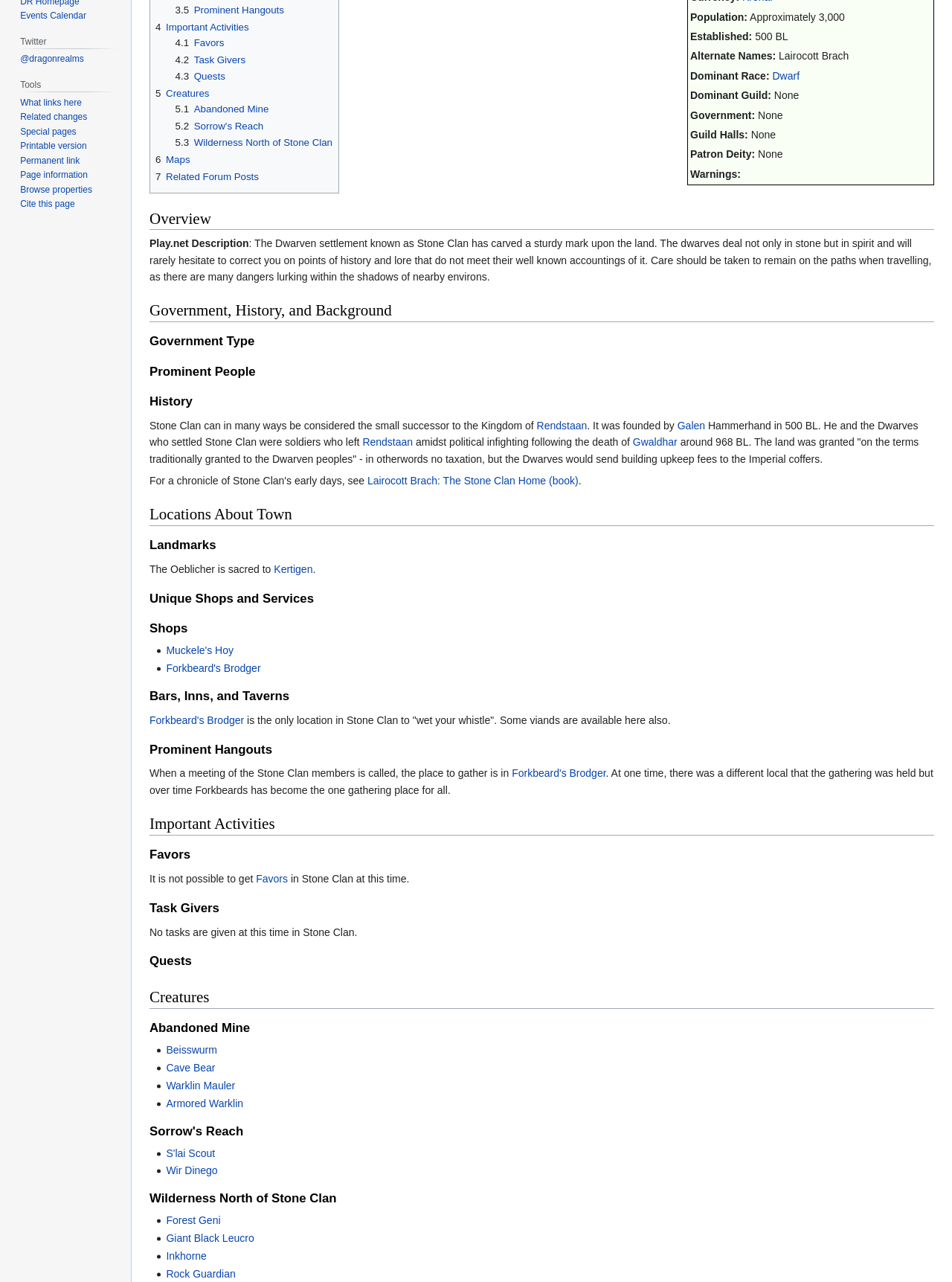Find the bounding box coordinates for the HTML element described in this sentence: "@dragonrealms". Provide the coordinates as four float numbers between 0 and 1, in the format [left, top, right, bottom].

[0.021, 0.042, 0.088, 0.05]